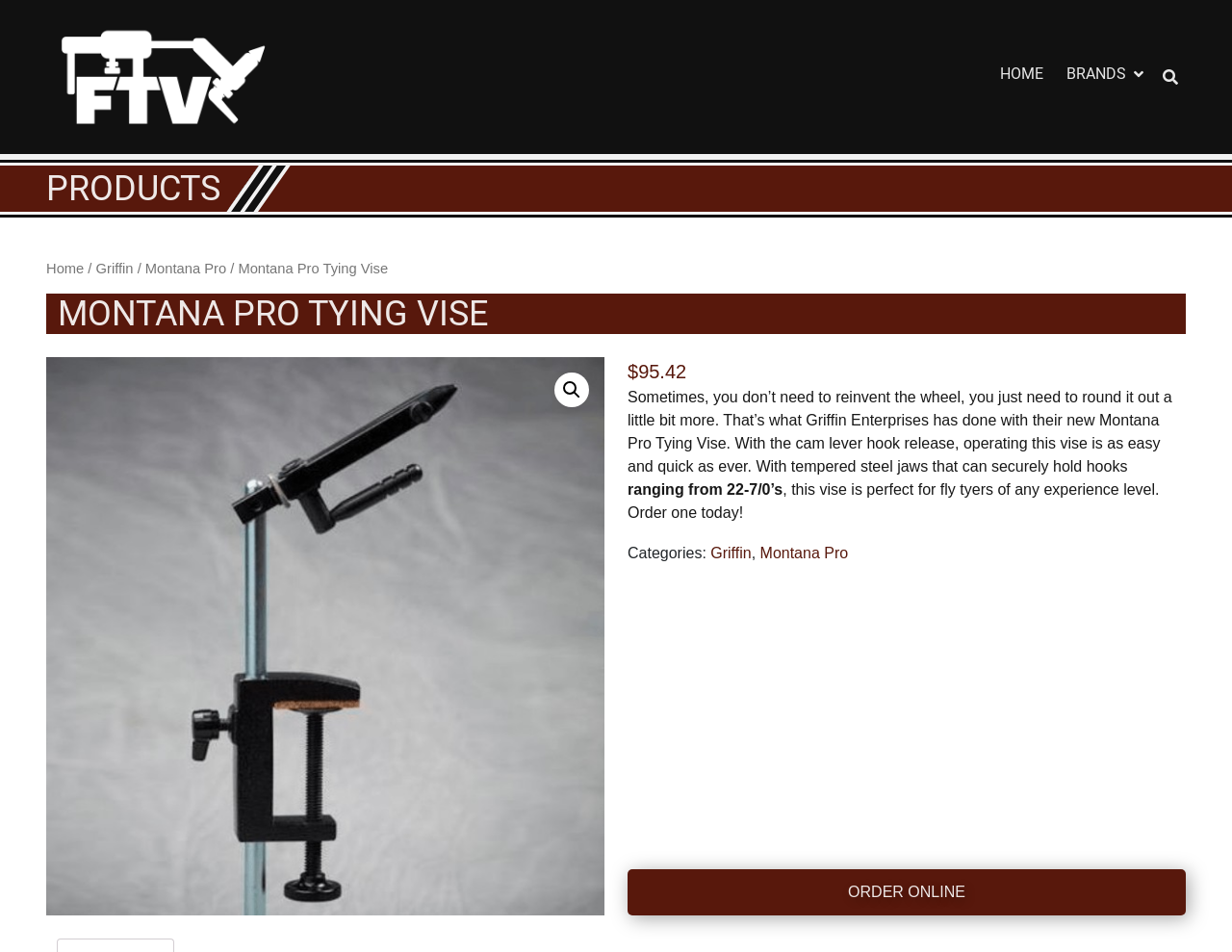What is the range of hook sizes that the vise can hold?
Based on the image, answer the question with a single word or brief phrase.

22-7/0